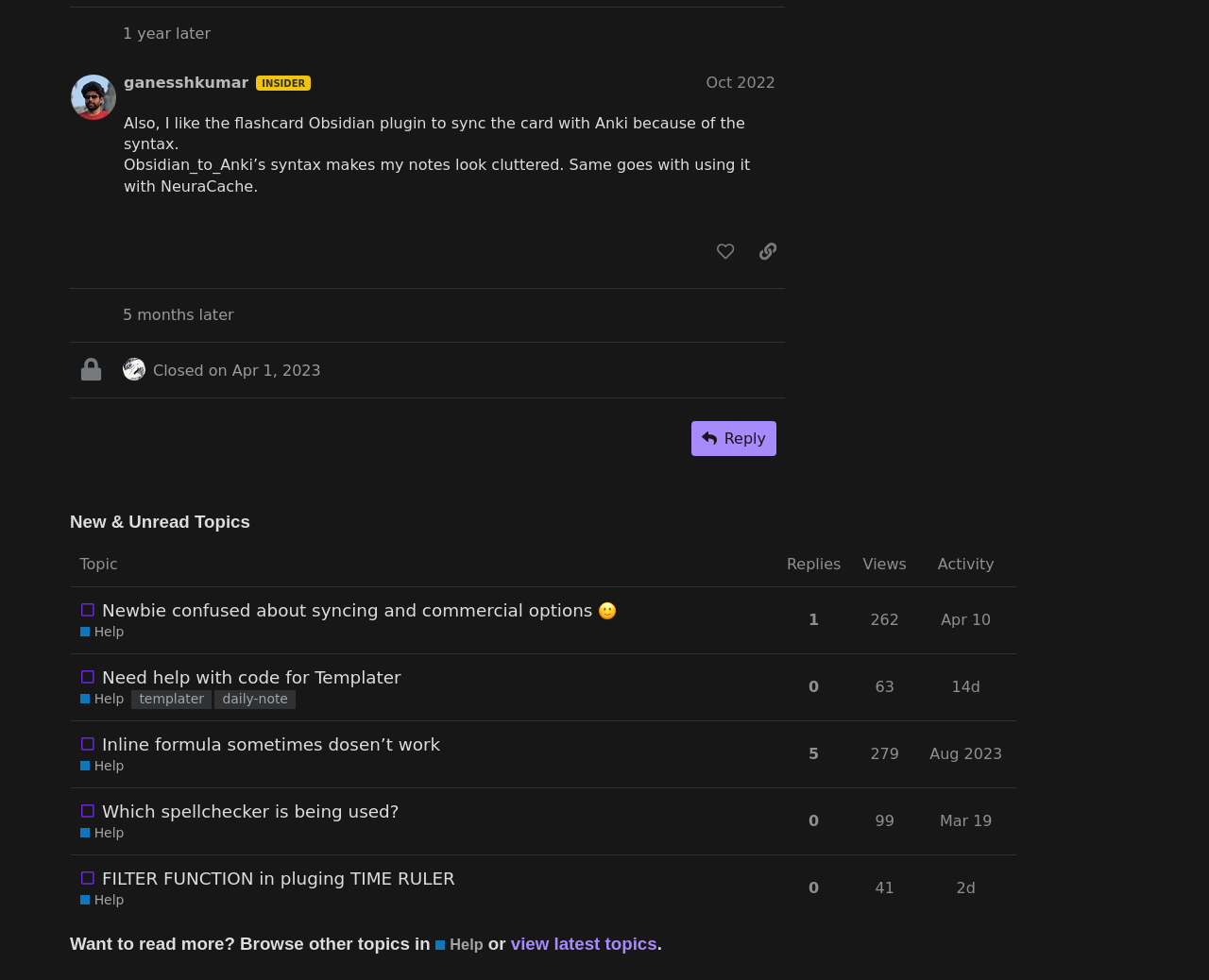How many replies does the third topic have?
Examine the screenshot and reply with a single word or phrase.

5